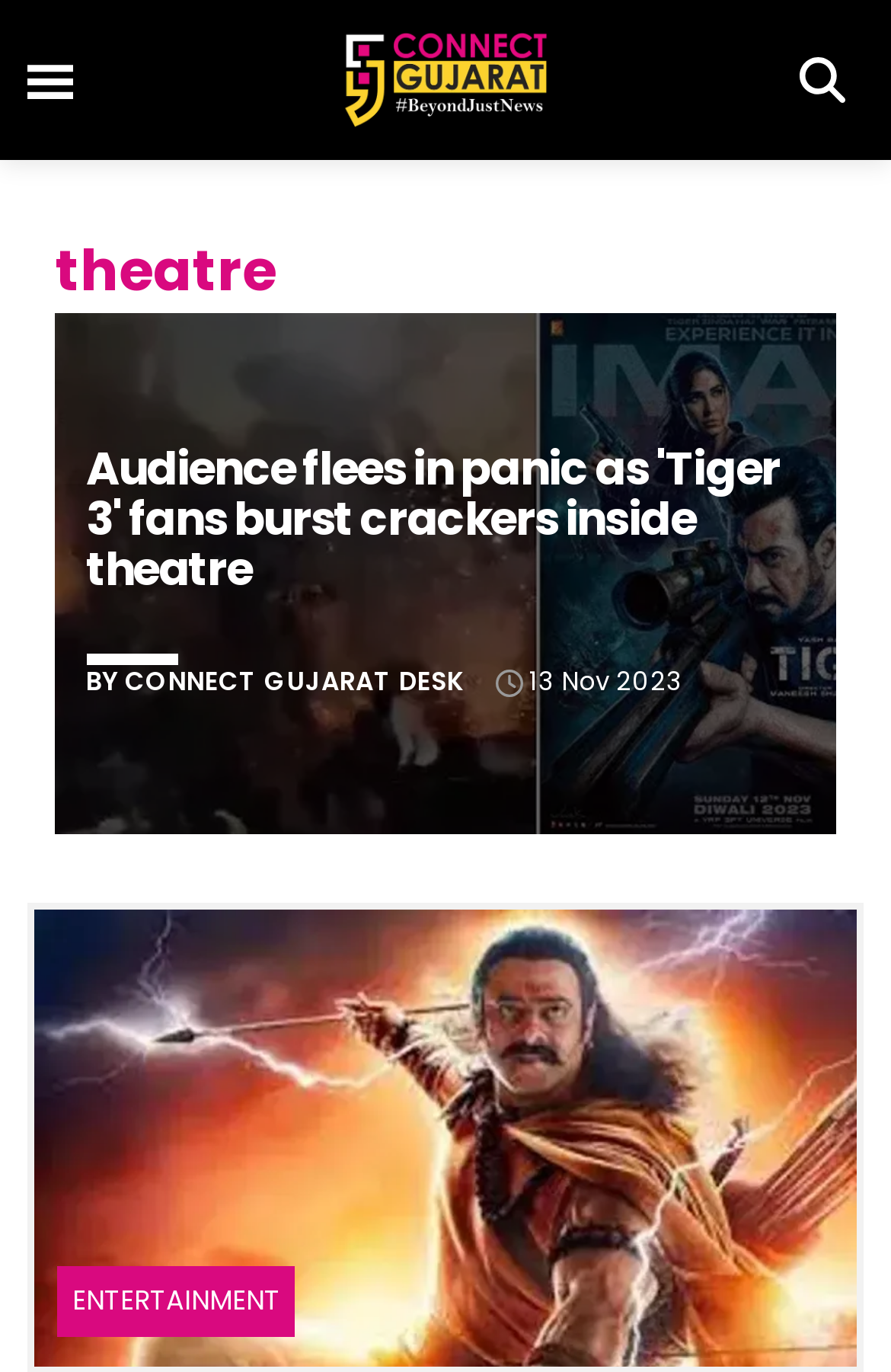Specify the bounding box coordinates (top-left x, top-left y, bottom-right x, bottom-right y) of the UI element in the screenshot that matches this description: Others

[0.0, 0.655, 0.279, 0.726]